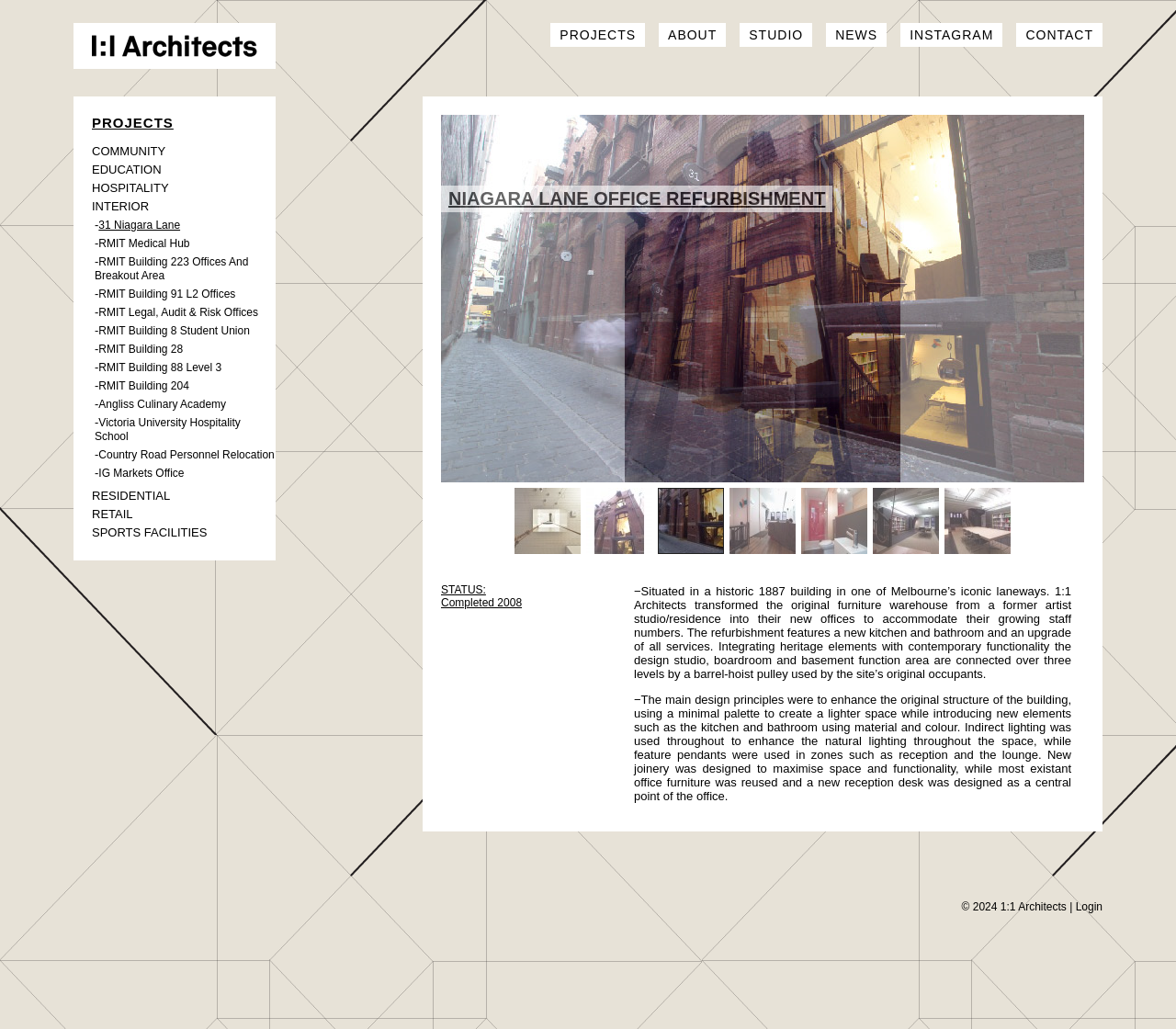Specify the bounding box coordinates of the area that needs to be clicked to achieve the following instruction: "Go to the ABOUT page".

[0.56, 0.022, 0.617, 0.046]